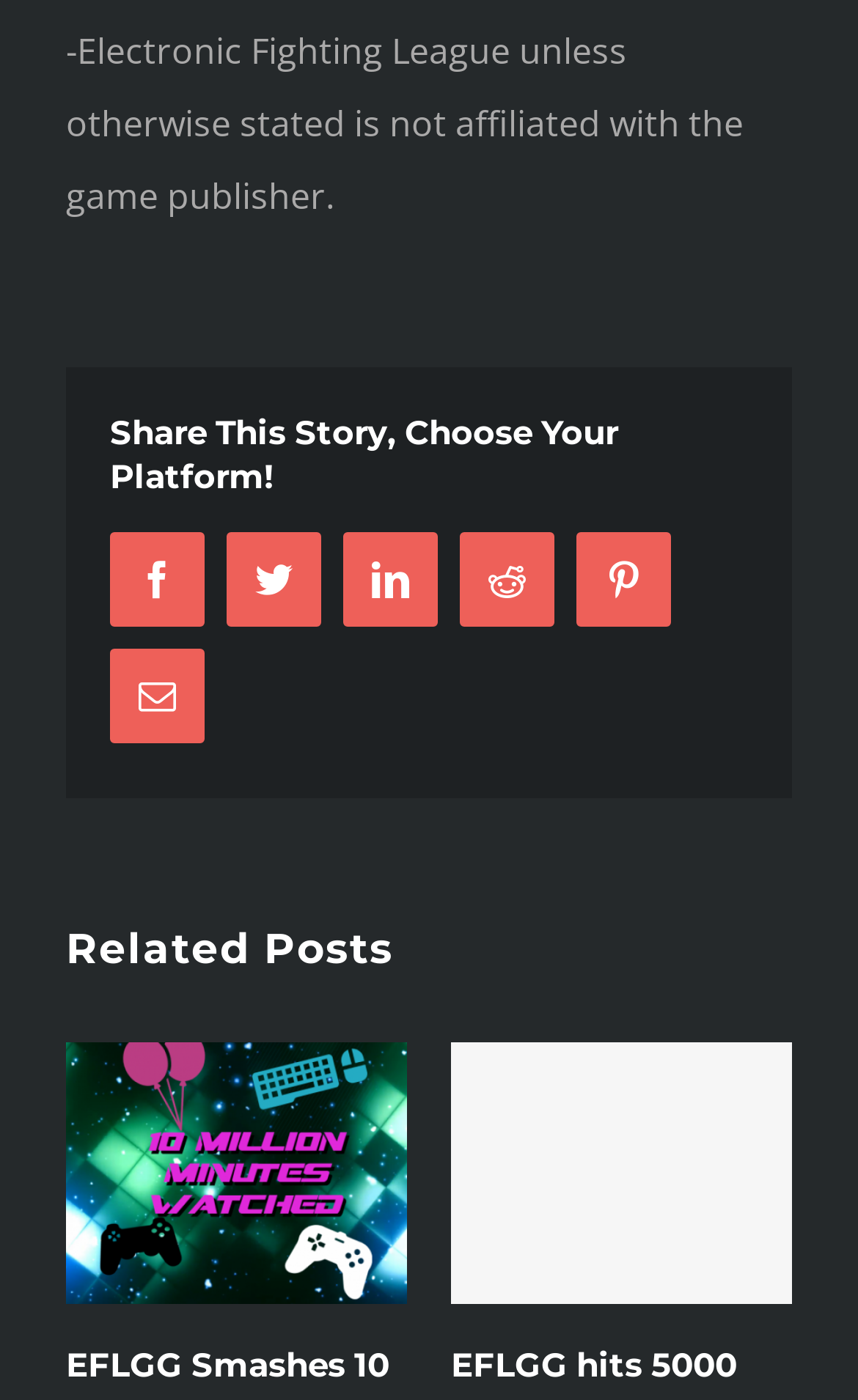Please identify the bounding box coordinates of the element on the webpage that should be clicked to follow this instruction: "View related post about ImmotionVR and EFL". The bounding box coordinates should be given as four float numbers between 0 and 1, formatted as [left, top, right, bottom].

[0.729, 0.81, 0.822, 0.866]